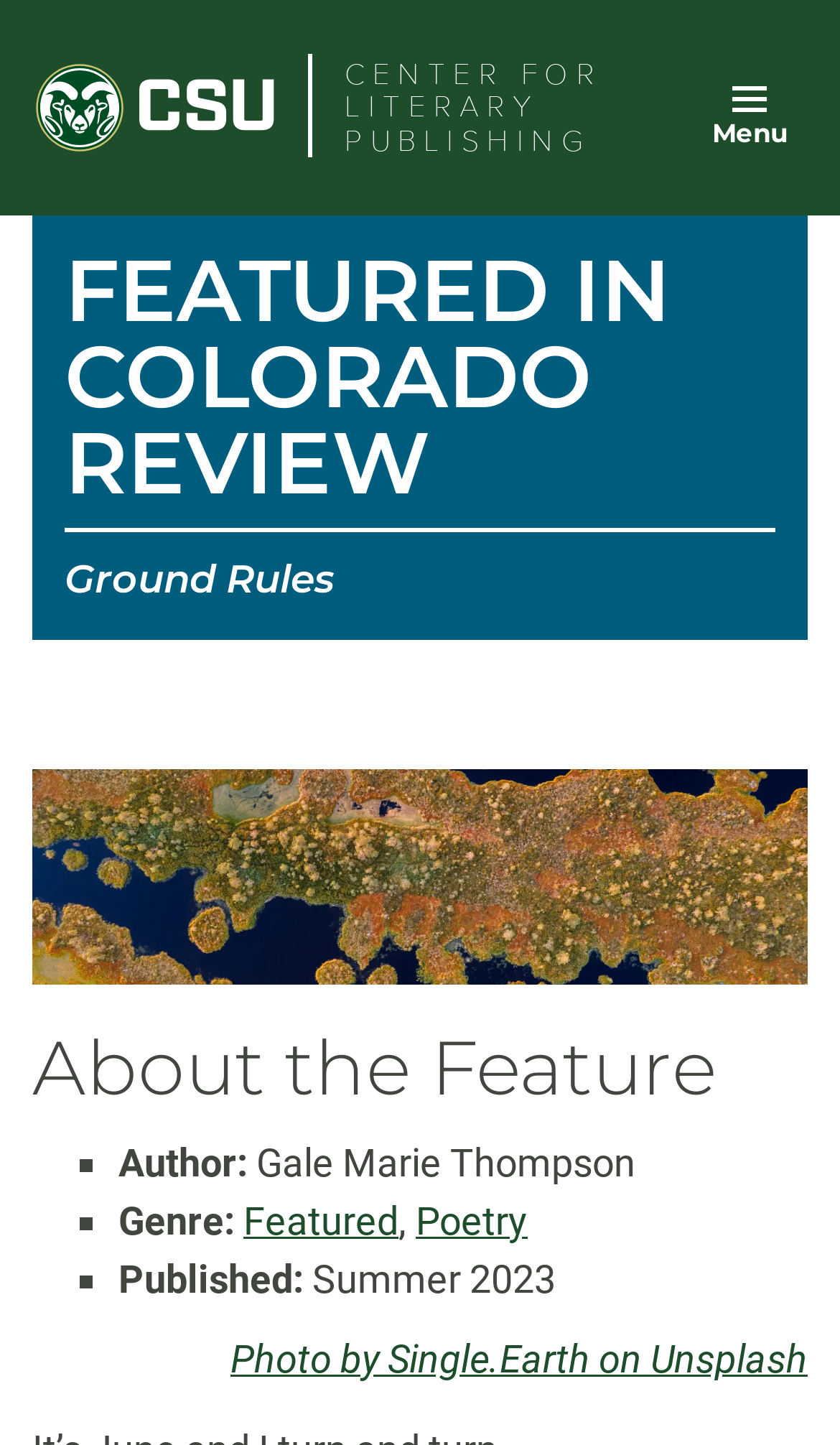When was the featured work published?
Please answer the question with a detailed response using the information from the screenshot.

I found the publication date by looking at the section 'About the Feature' where it lists the publication date as 'Summer 2023'.